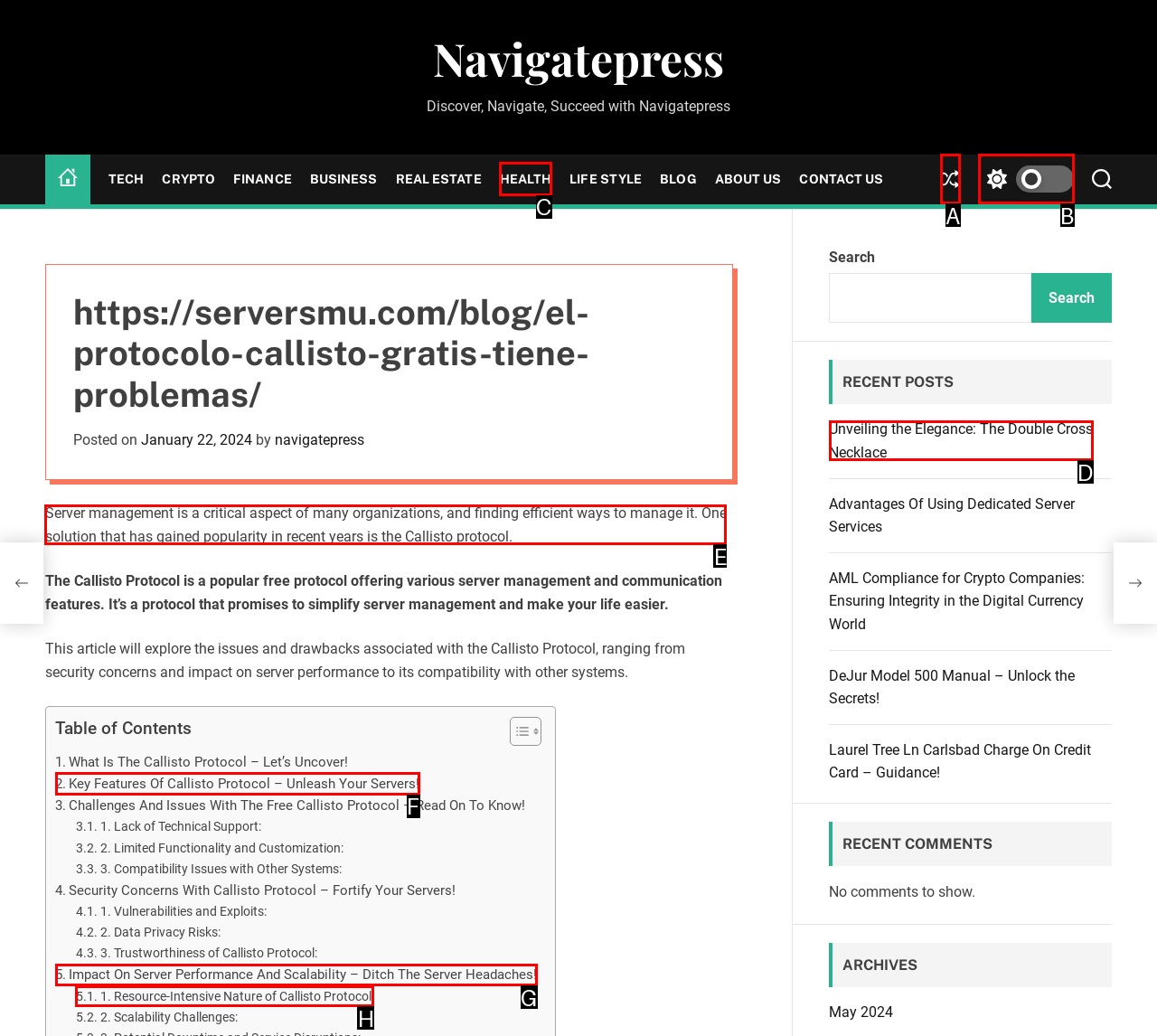Tell me which one HTML element I should click to complete the following task: Read the article about Callisto Protocol Answer with the option's letter from the given choices directly.

E